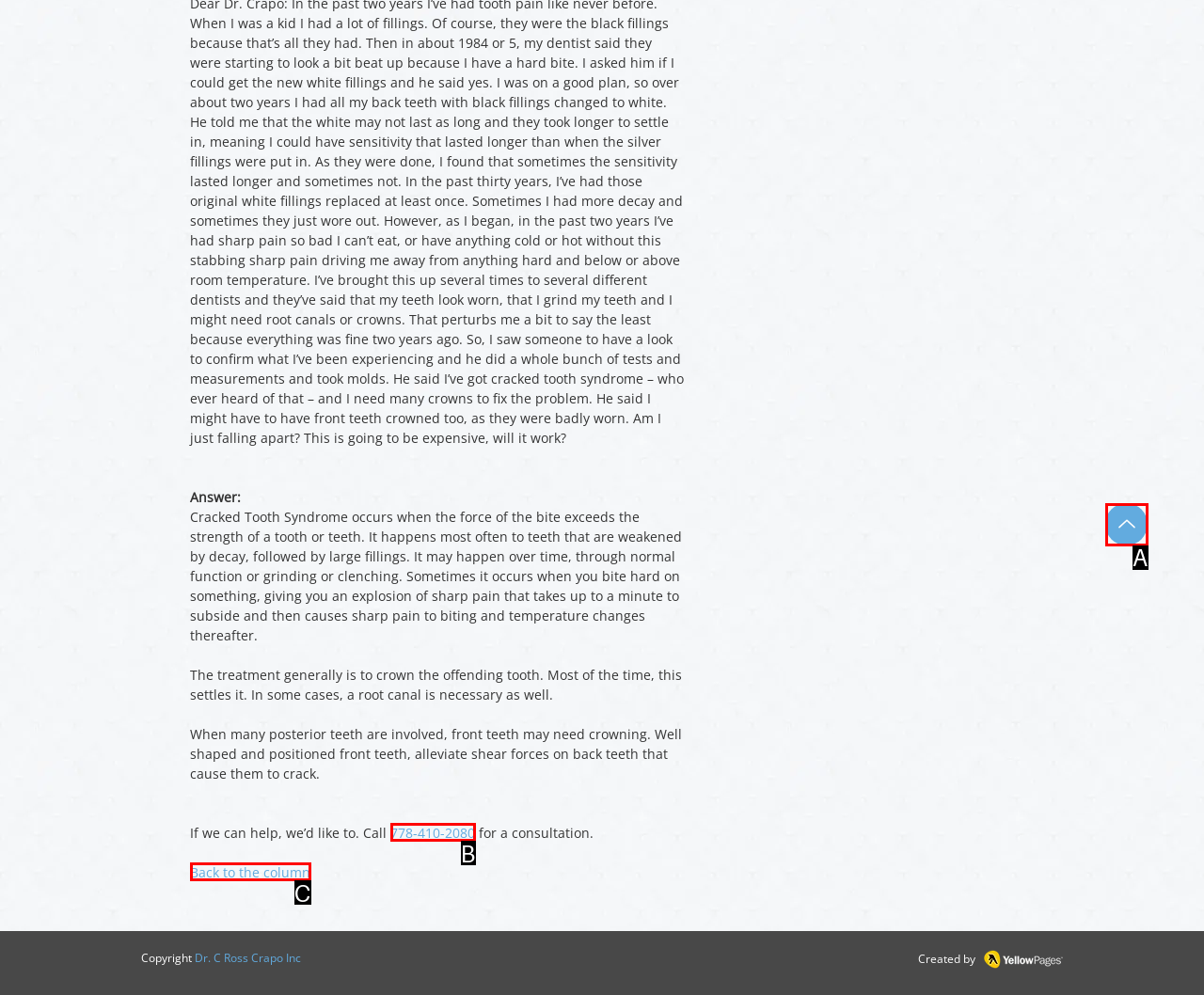Which UI element matches this description: 778-410-2080?
Reply with the letter of the correct option directly.

B